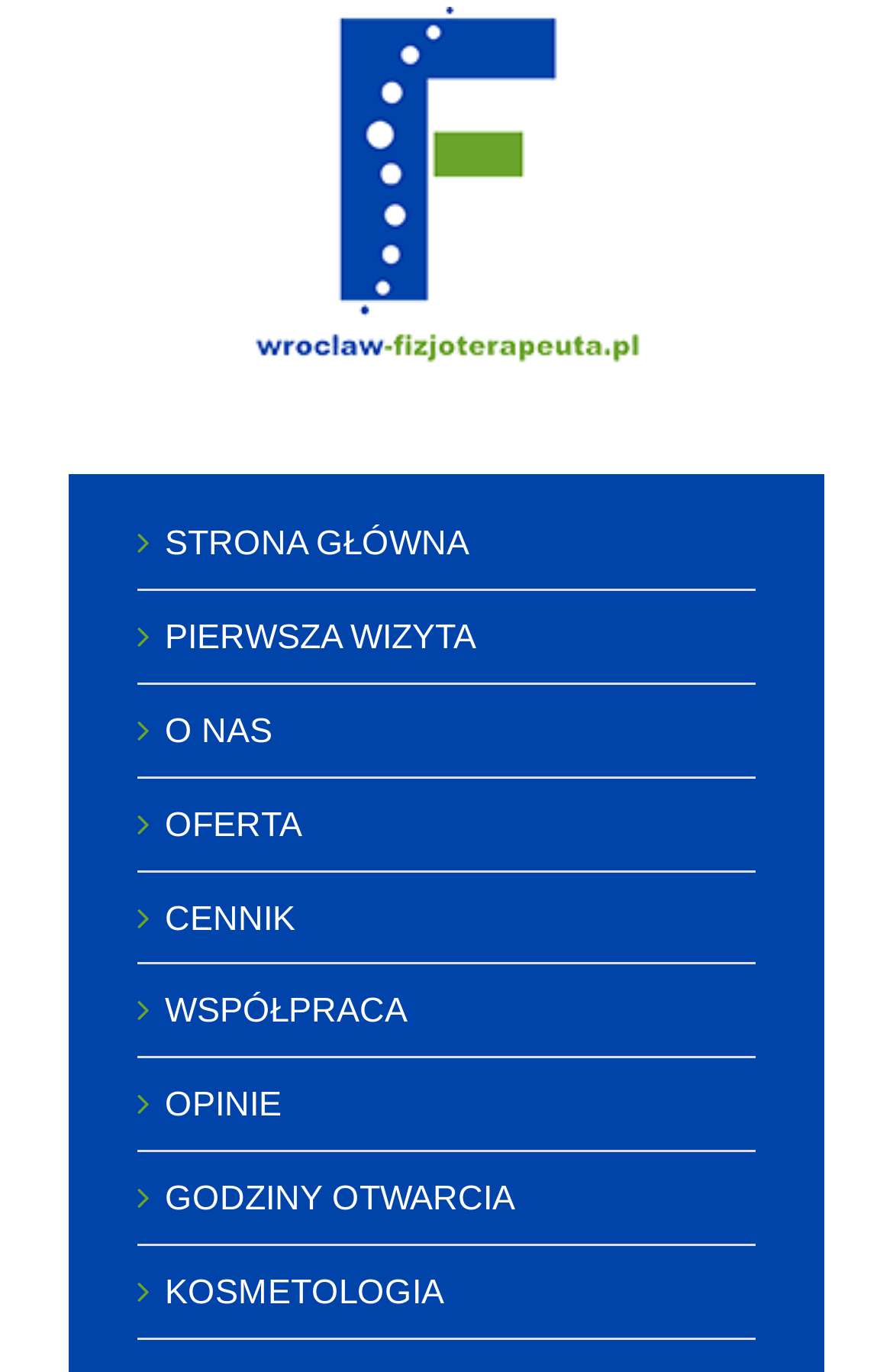Identify the bounding box coordinates of the section that should be clicked to achieve the task described: "go to main page".

[0.077, 0.005, 0.923, 0.27]